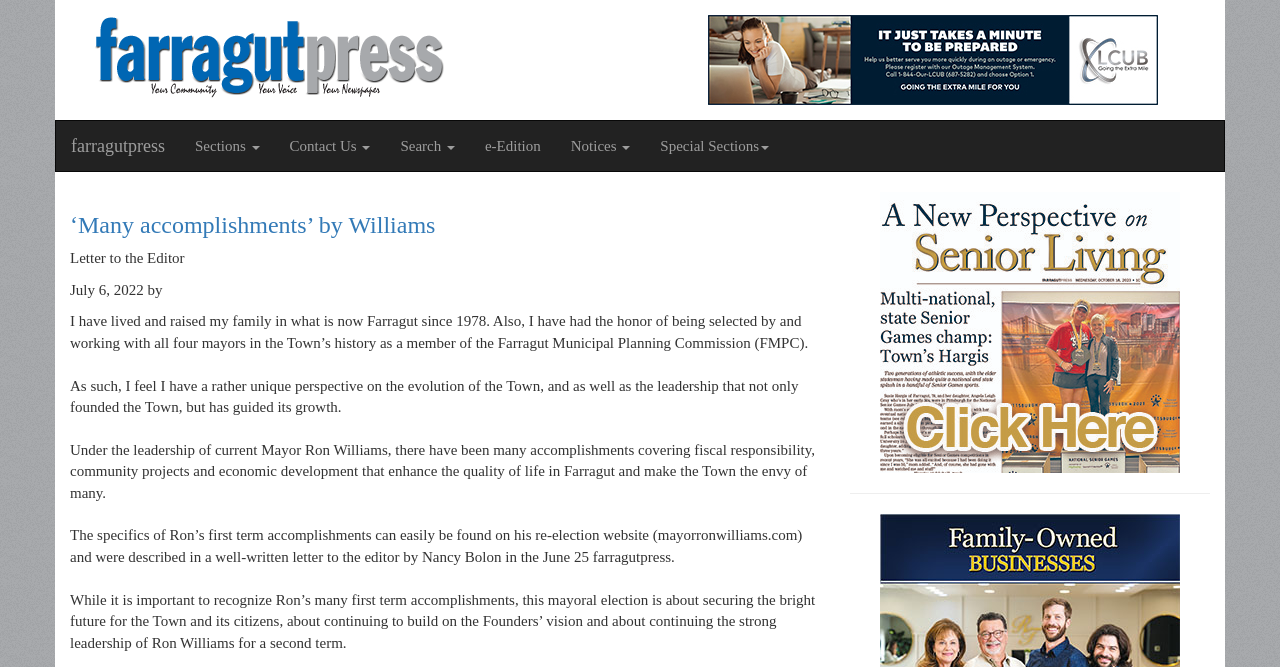Identify the bounding box coordinates for the UI element described by the following text: "Special Sections". Provide the coordinates as four float numbers between 0 and 1, in the format [left, top, right, bottom].

[0.504, 0.181, 0.613, 0.256]